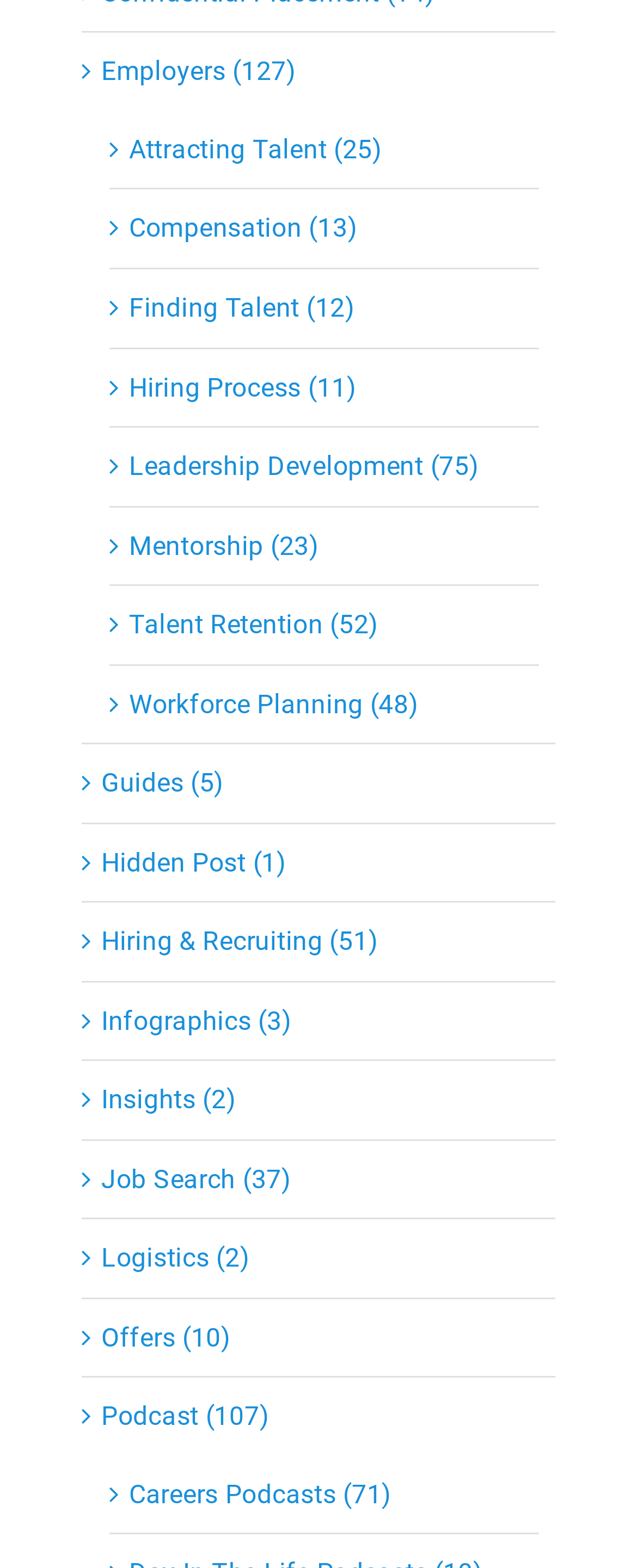Can you find the bounding box coordinates for the UI element given this description: "Insights (2)"? Provide the coordinates as four float numbers between 0 and 1: [left, top, right, bottom].

[0.159, 0.687, 0.846, 0.716]